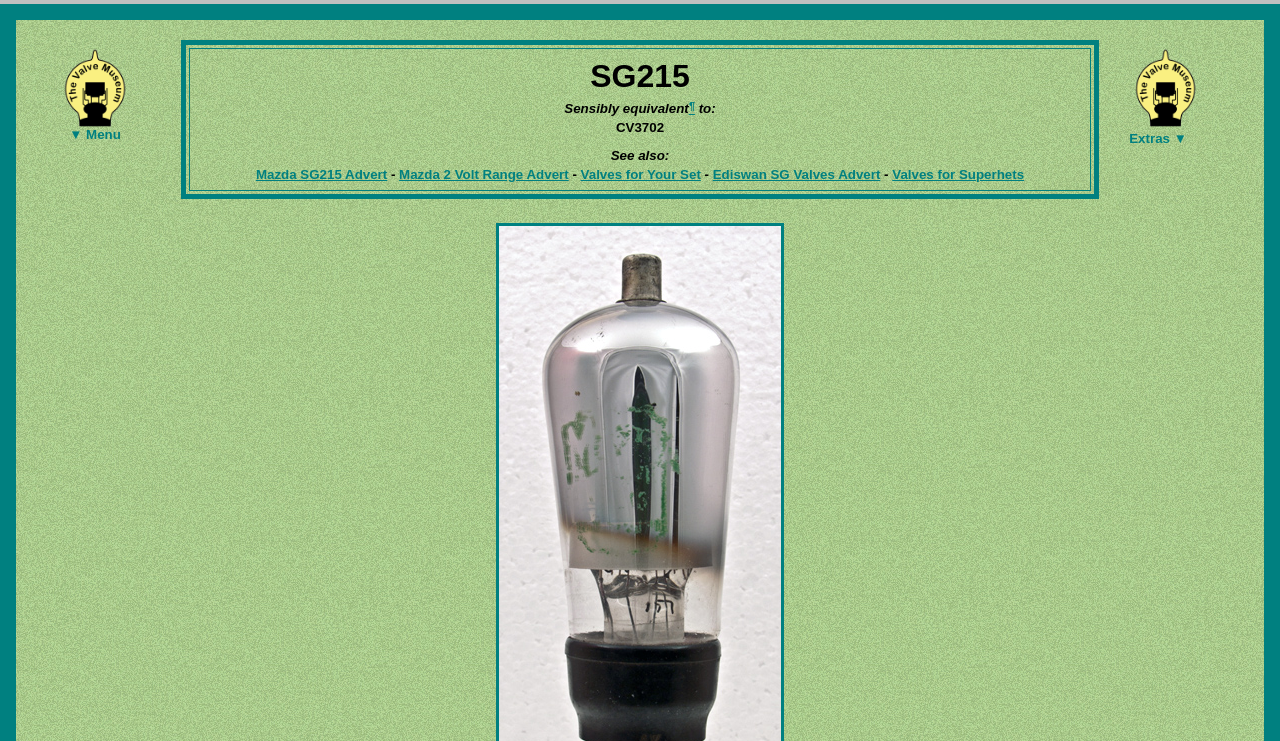Carefully observe the image and respond to the question with a detailed answer:
What is the text in the third table cell?

The text in the third table cell is 'Extras ▼' which is a heading element.